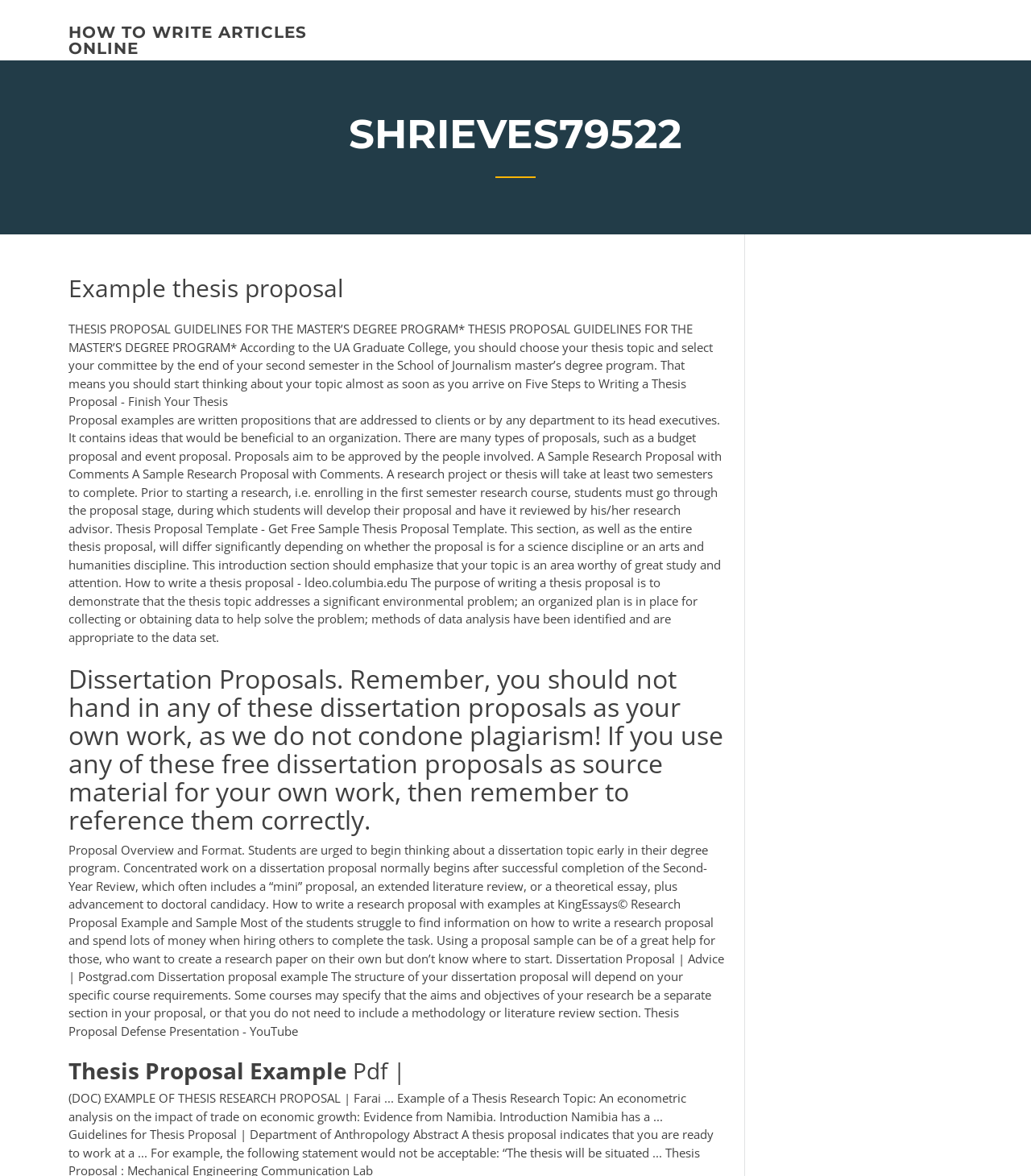Respond with a single word or phrase to the following question: What should students do before starting a research?

Develop their proposal